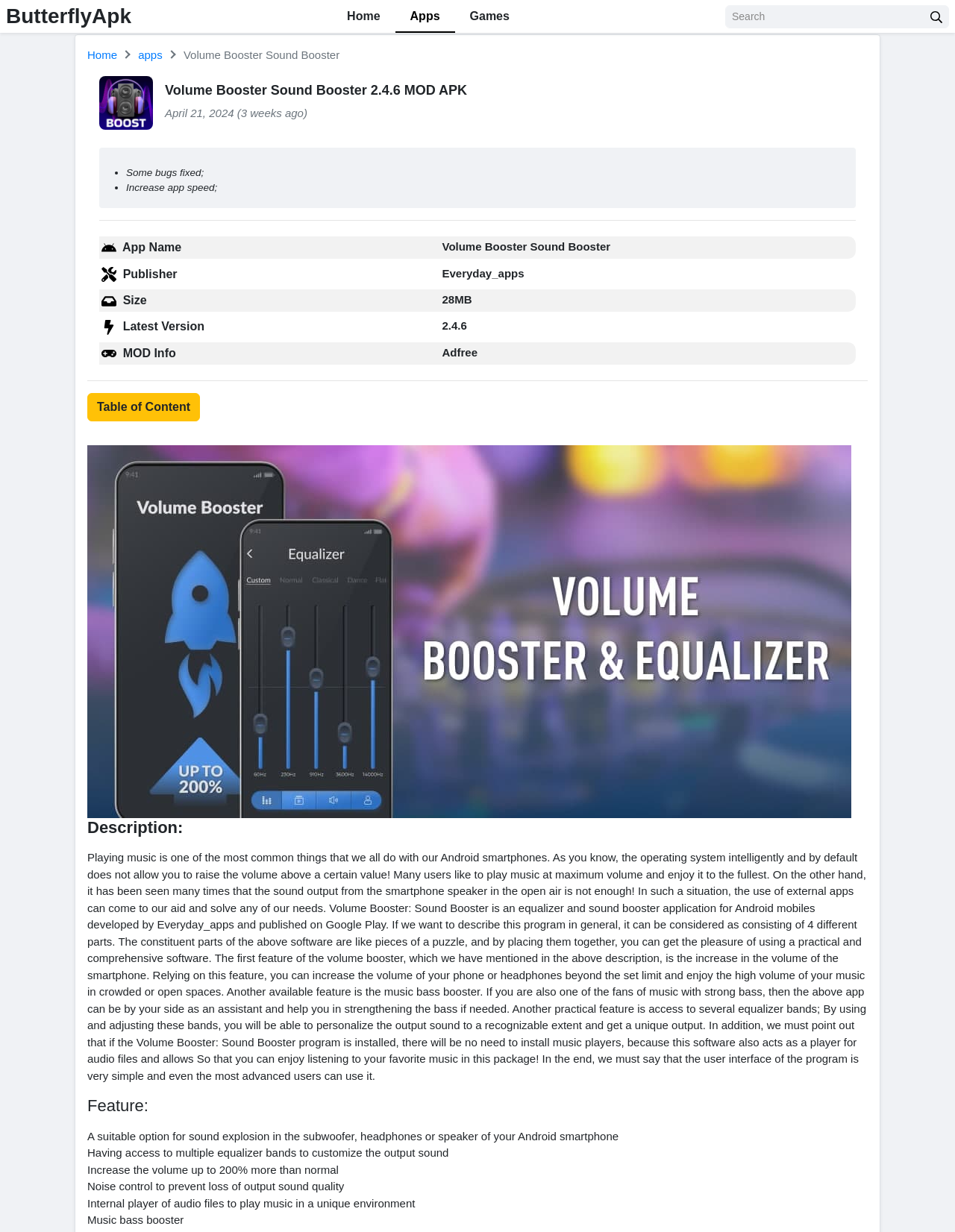Please extract the webpage's main title and generate its text content.

Volume Booster Sound Booster 2.4.6 MOD APK